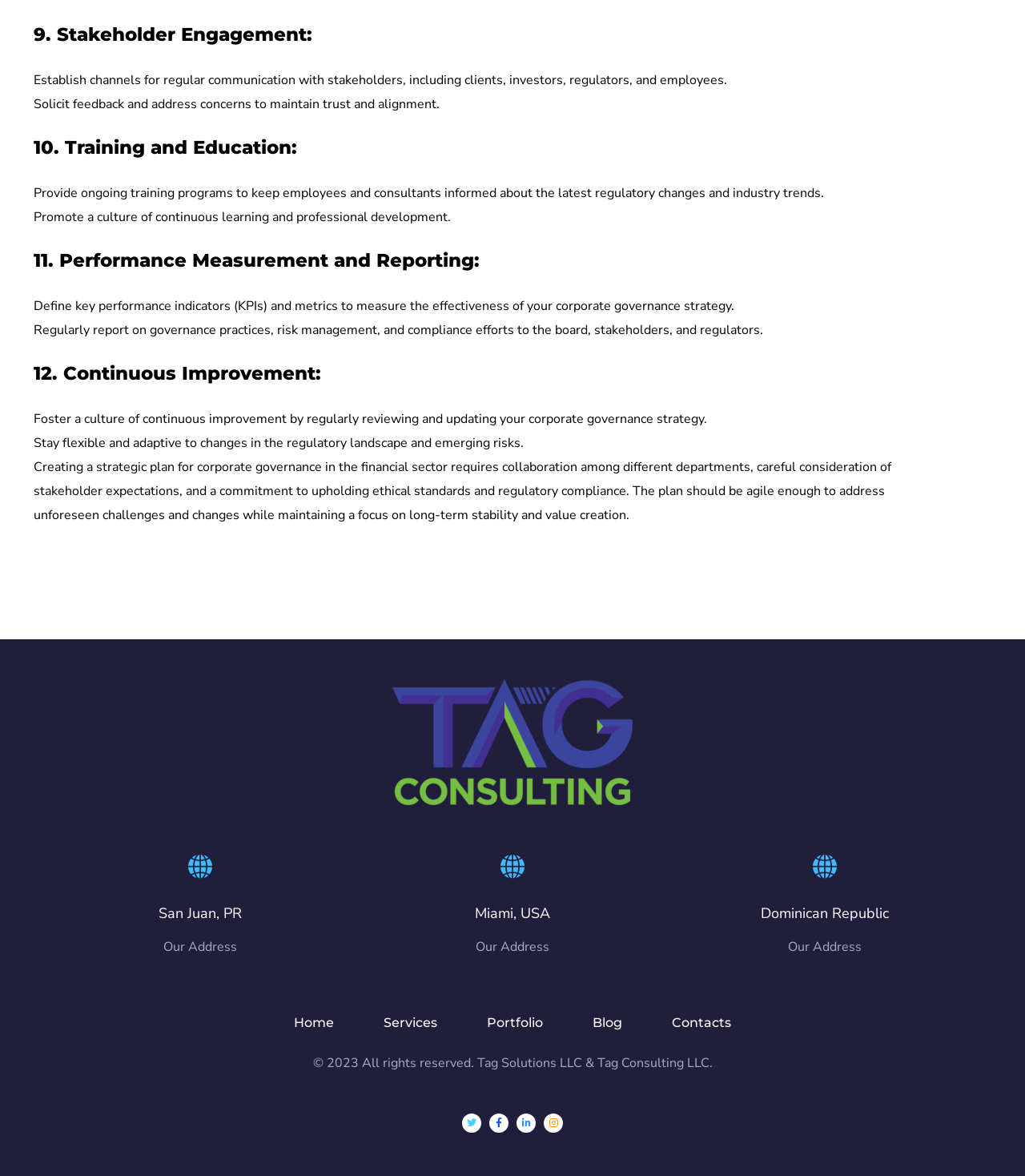What are the three locations mentioned on the webpage?
Please provide a comprehensive answer based on the contents of the image.

The three locations mentioned on the webpage are San Juan, PR, Miami, USA, and Dominican Republic, which are listed under the 'Our Address' headings.